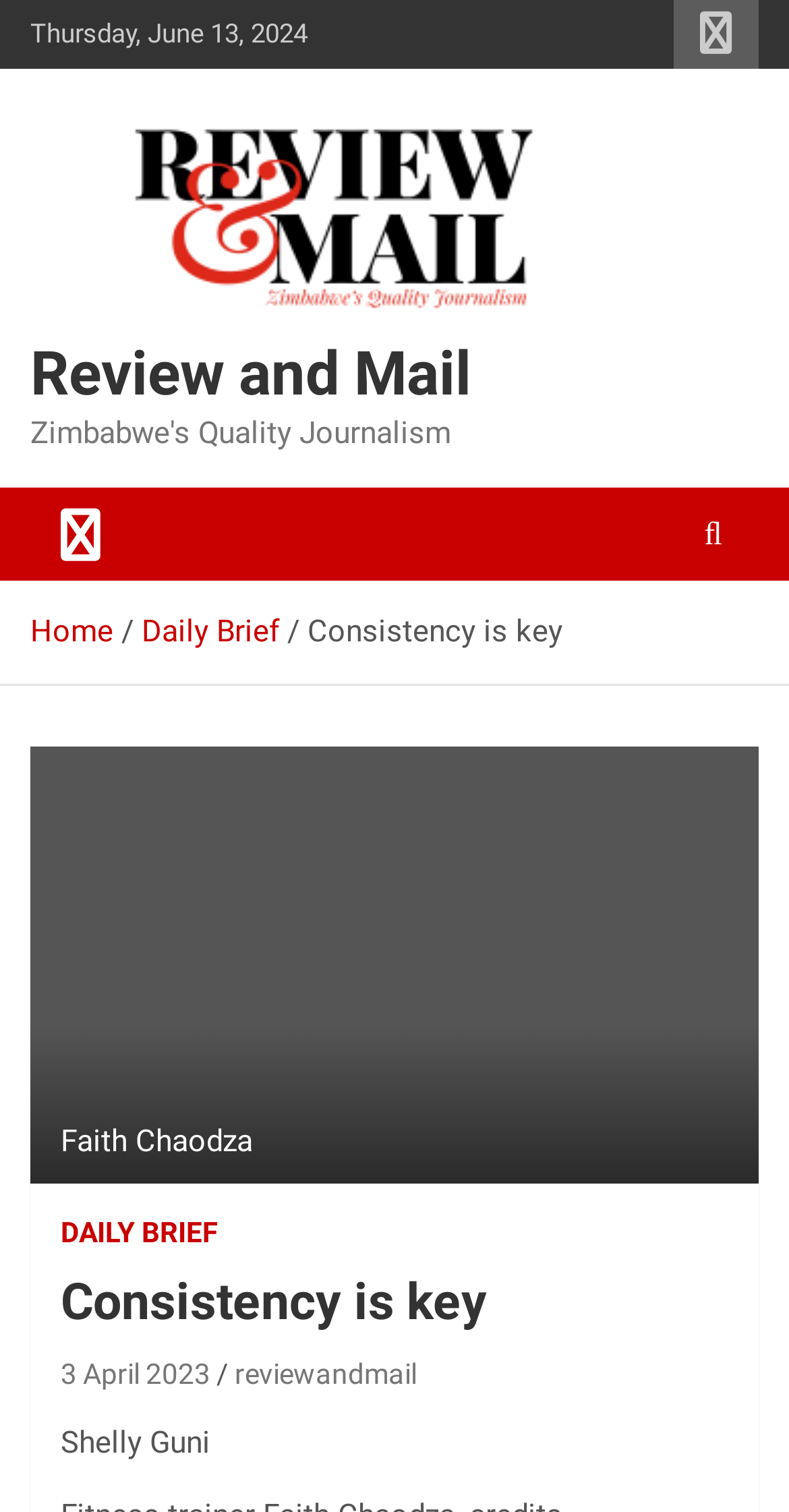Find the bounding box coordinates of the element's region that should be clicked in order to follow the given instruction: "View 'Articles'". The coordinates should consist of four float numbers between 0 and 1, i.e., [left, top, right, bottom].

None